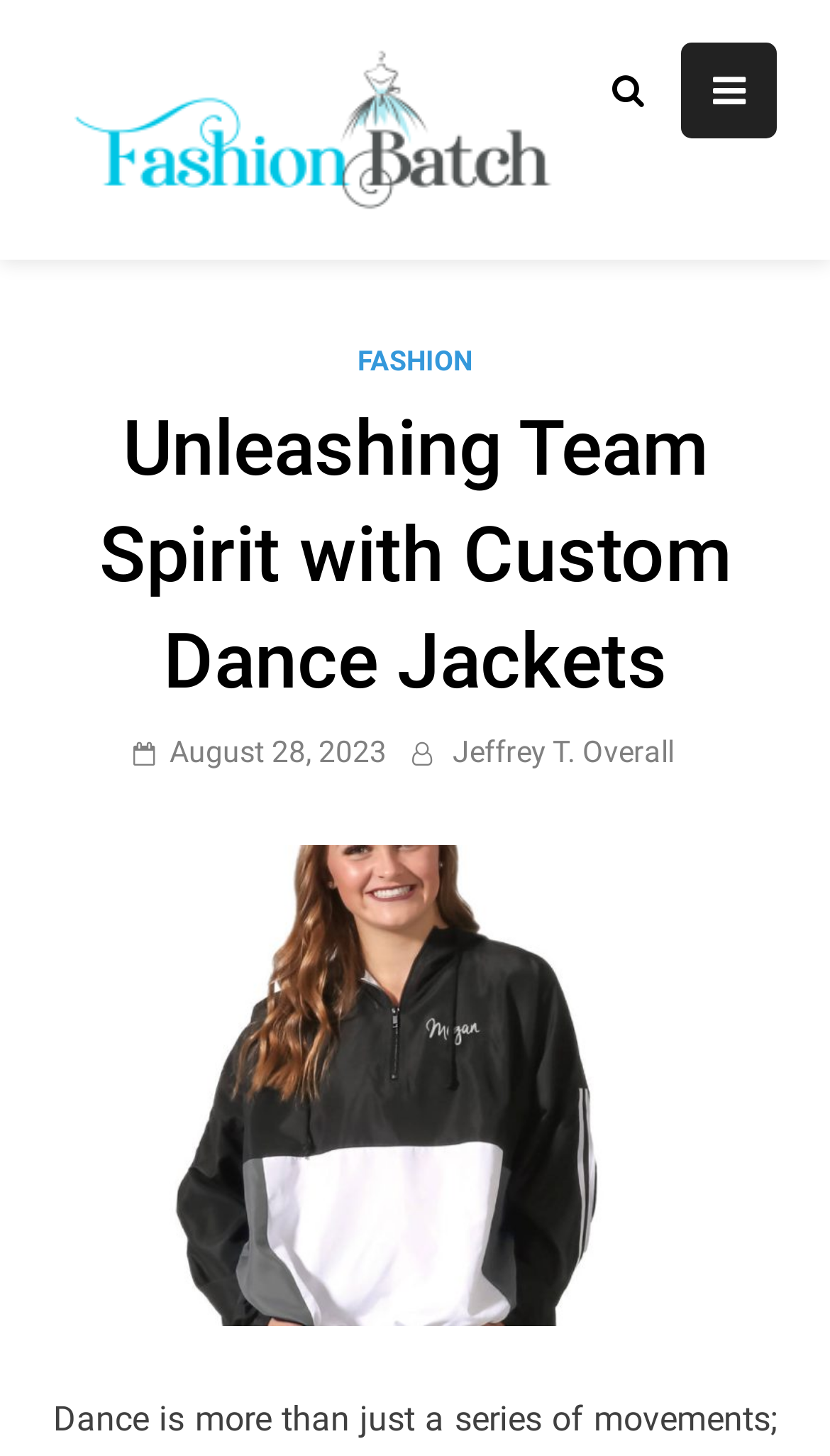What is the purpose of the button with the icon?
Answer with a single word or phrase, using the screenshot for reference.

To control the primary menu